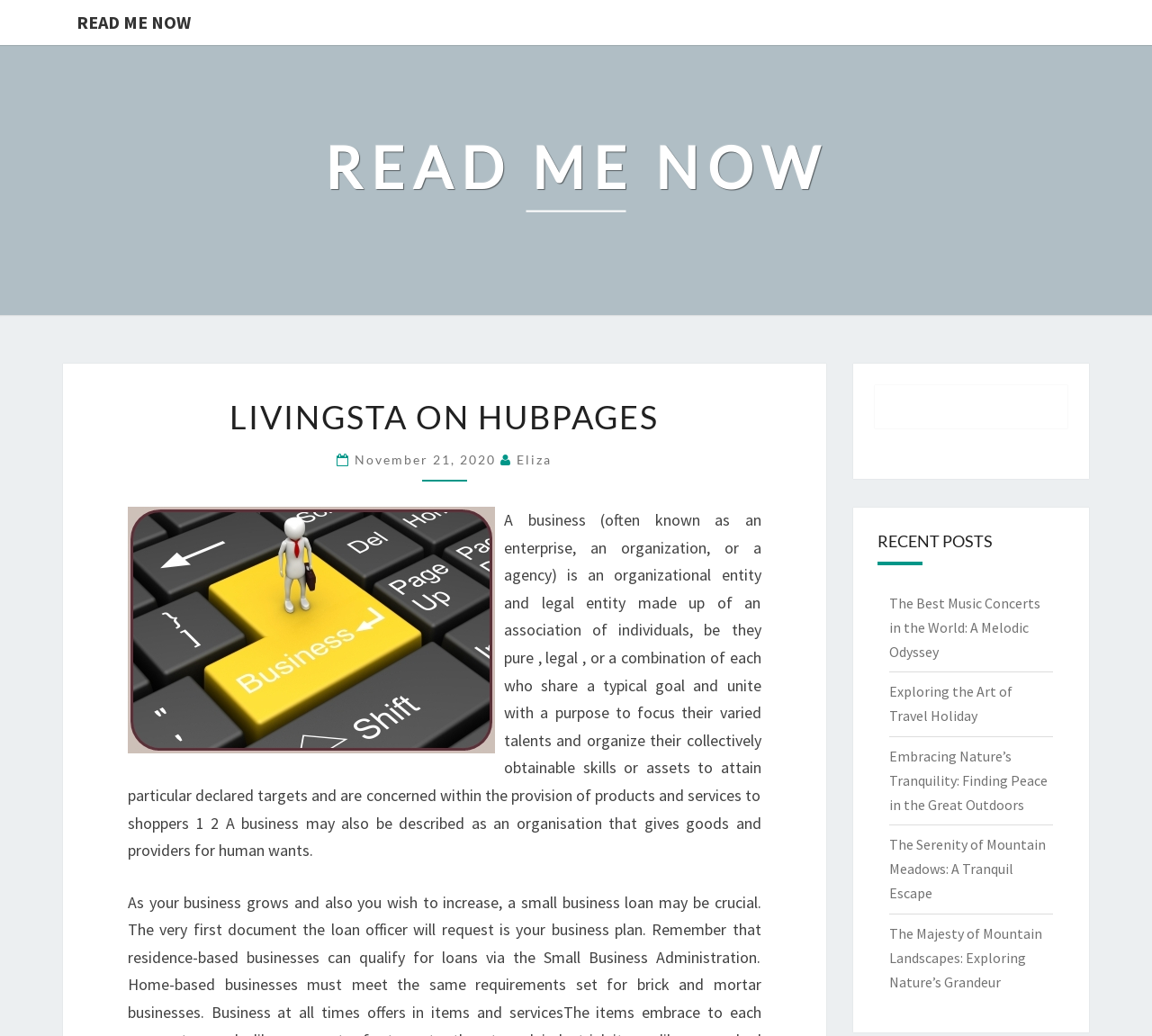Determine the bounding box coordinates for the HTML element described here: "Eliza".

[0.449, 0.436, 0.479, 0.451]